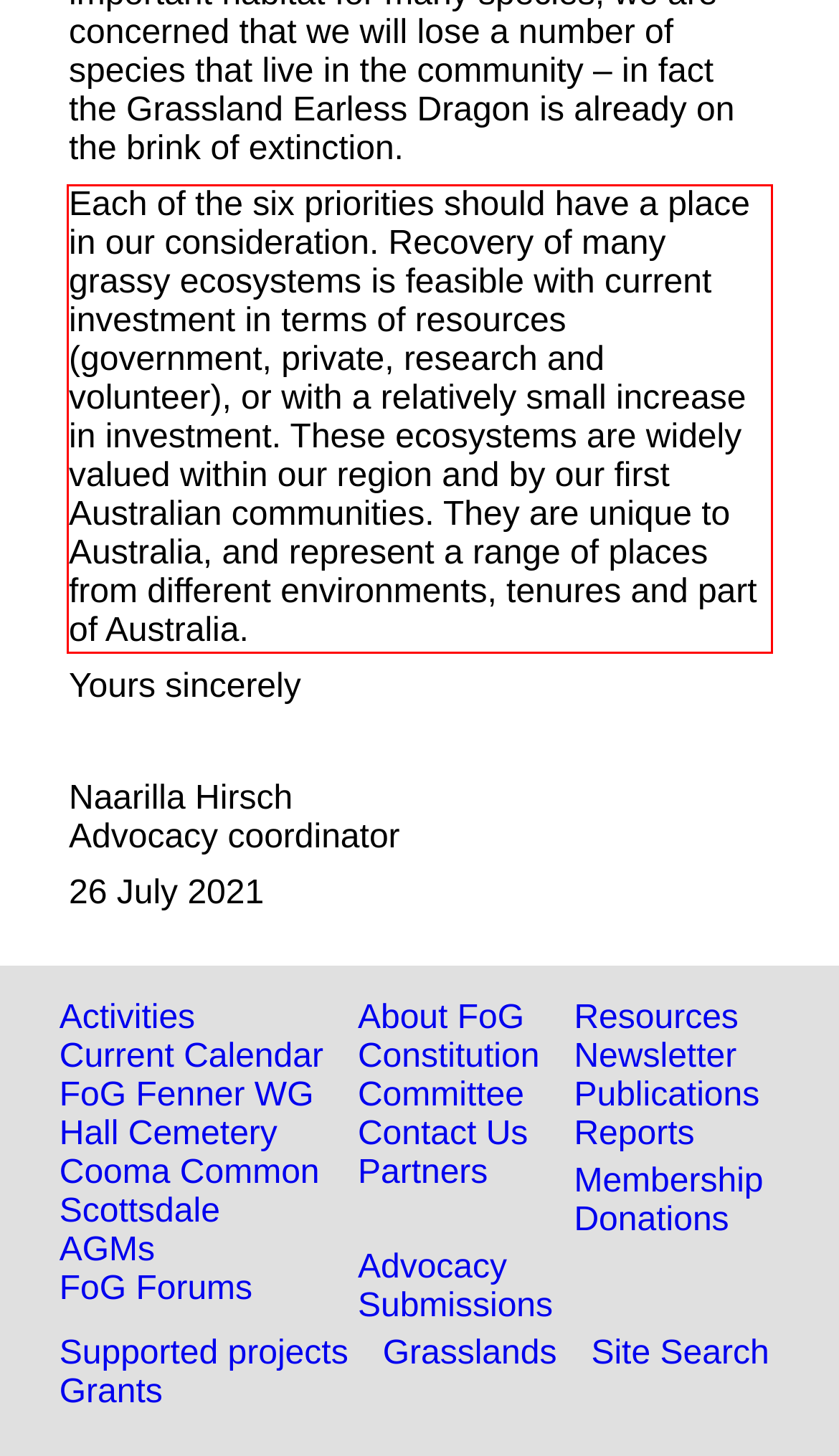You have a screenshot of a webpage with a red bounding box. Use OCR to generate the text contained within this red rectangle.

Each of the six priorities should have a place in our consideration. Recovery of many grassy ecosystems is feasible with current investment in terms of resources (government, private, research and volunteer), or with a relatively small increase in investment. These ecosystems are widely valued within our region and by our first Australian communities. They are unique to Australia, and represent a range of places from different environments, tenures and part of Australia.